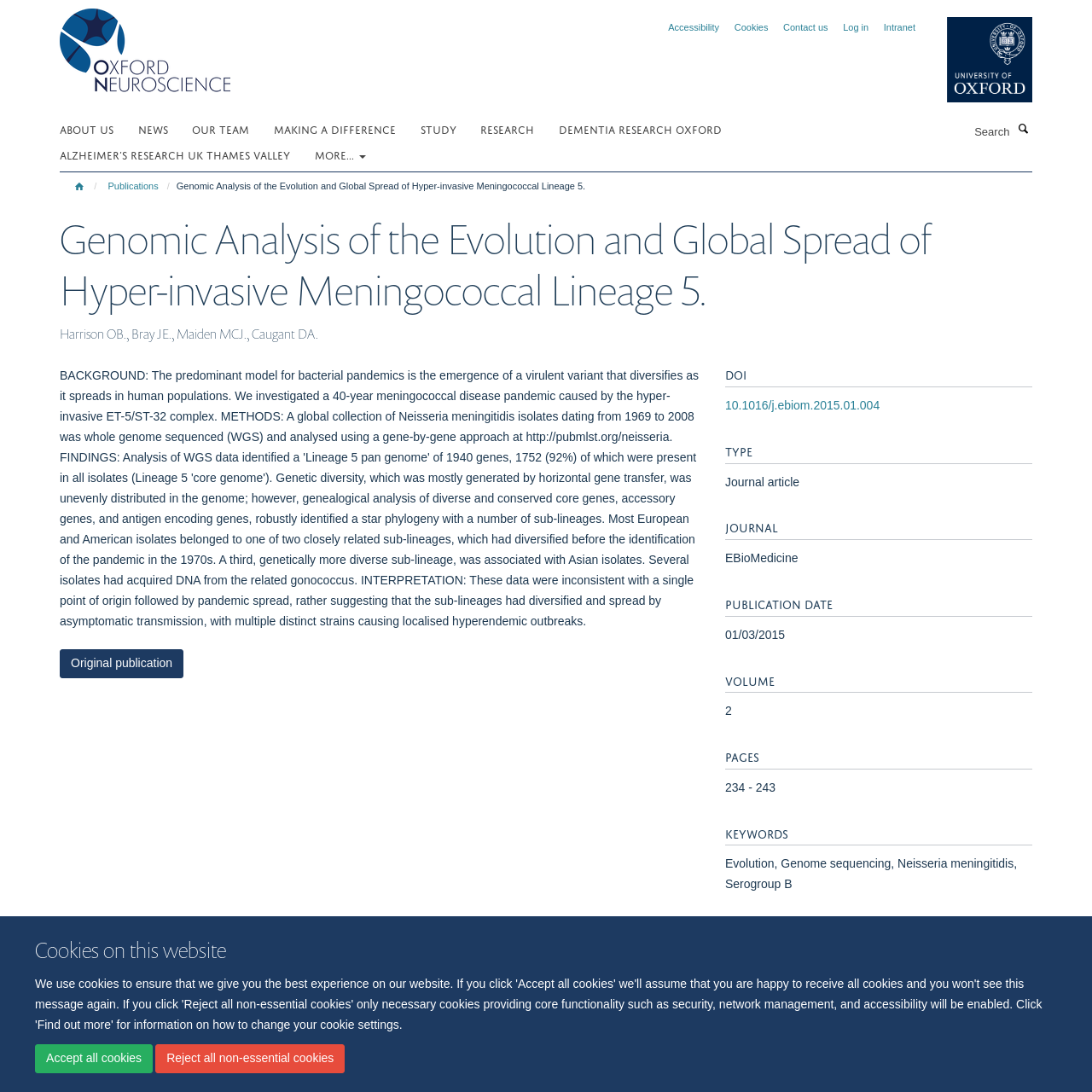Please provide the bounding box coordinate of the region that matches the element description: Dementia Research Oxford. Coordinates should be in the format (top-left x, top-left y, bottom-right x, bottom-right y) and all values should be between 0 and 1.

[0.512, 0.106, 0.68, 0.13]